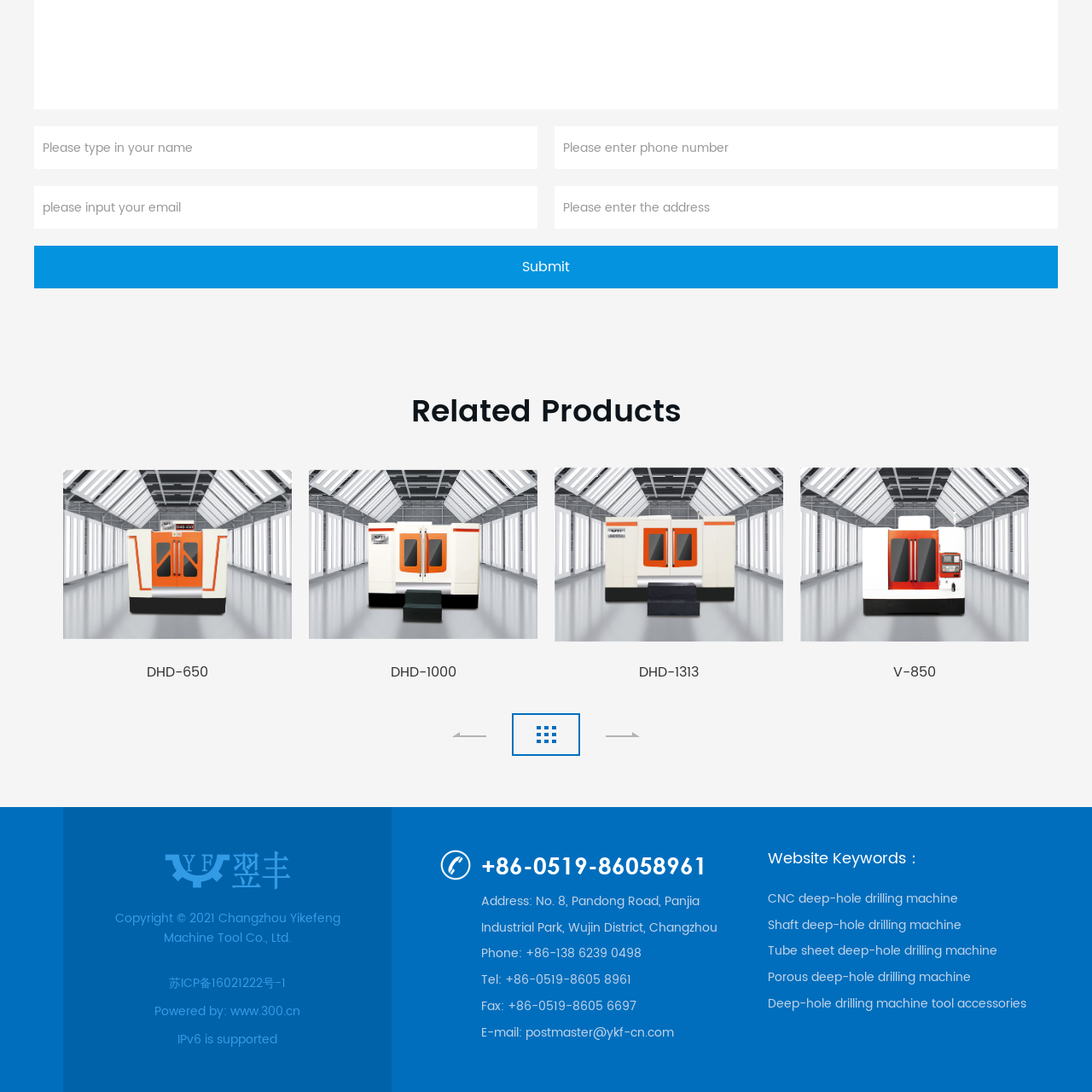Examine the image highlighted by the red boundary, What is the model number of the machine? Provide your answer in a single word or phrase.

DHD-650